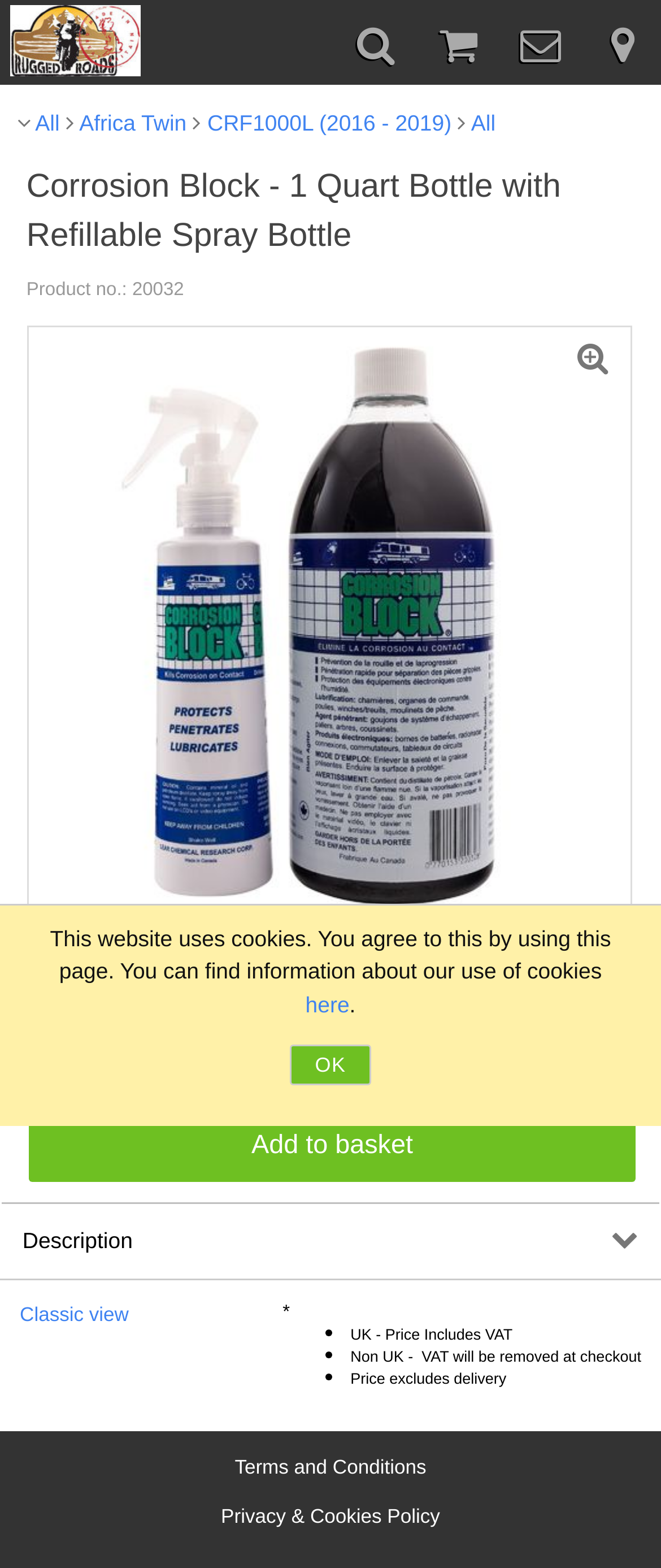Identify the bounding box coordinates of the region that needs to be clicked to carry out this instruction: "Go to classic view". Provide these coordinates as four float numbers ranging from 0 to 1, i.e., [left, top, right, bottom].

[0.03, 0.832, 0.195, 0.846]